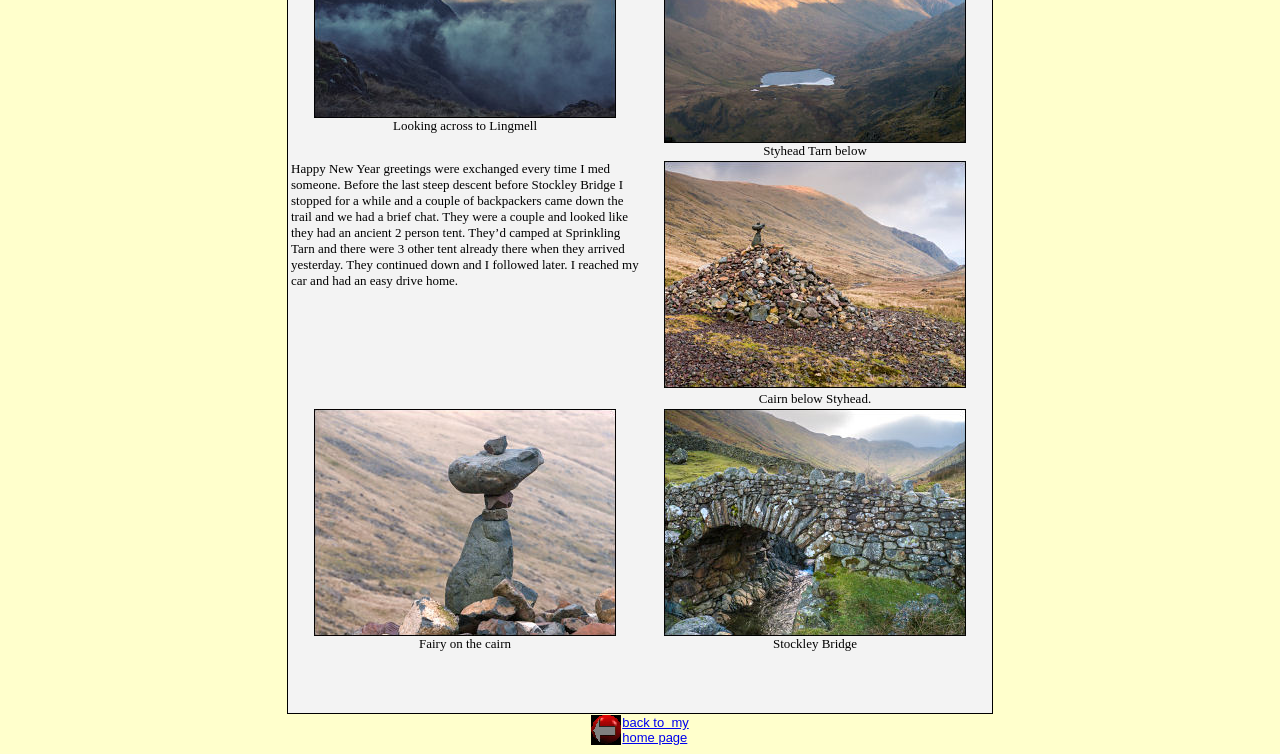From the webpage screenshot, identify the region described by back to my home page. Provide the bounding box coordinates as (top-left x, top-left y, bottom-right x, bottom-right y), with each value being a floating point number between 0 and 1.

[0.486, 0.946, 0.538, 0.988]